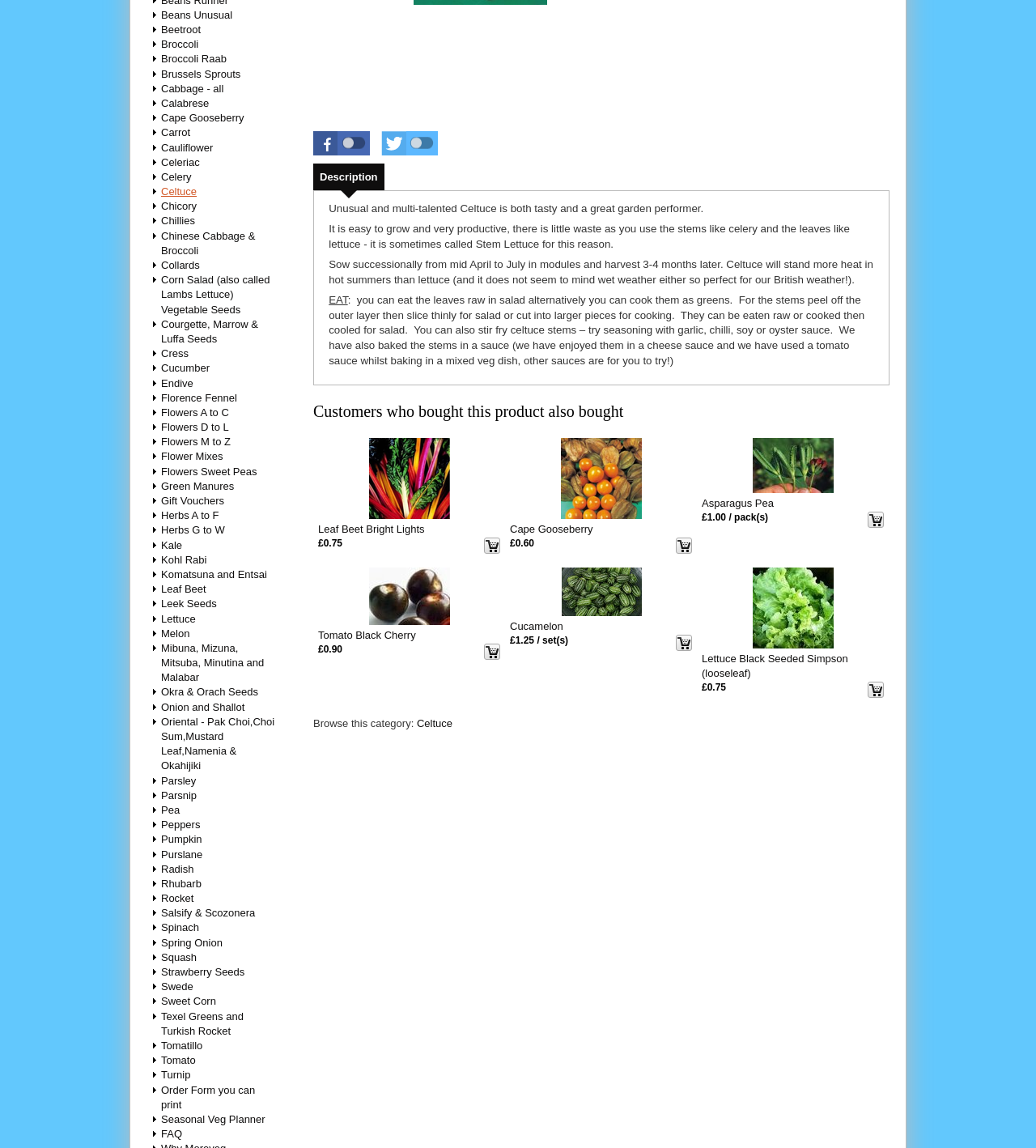Based on the element description "Herbs A to F", predict the bounding box coordinates of the UI element.

[0.155, 0.443, 0.213, 0.455]